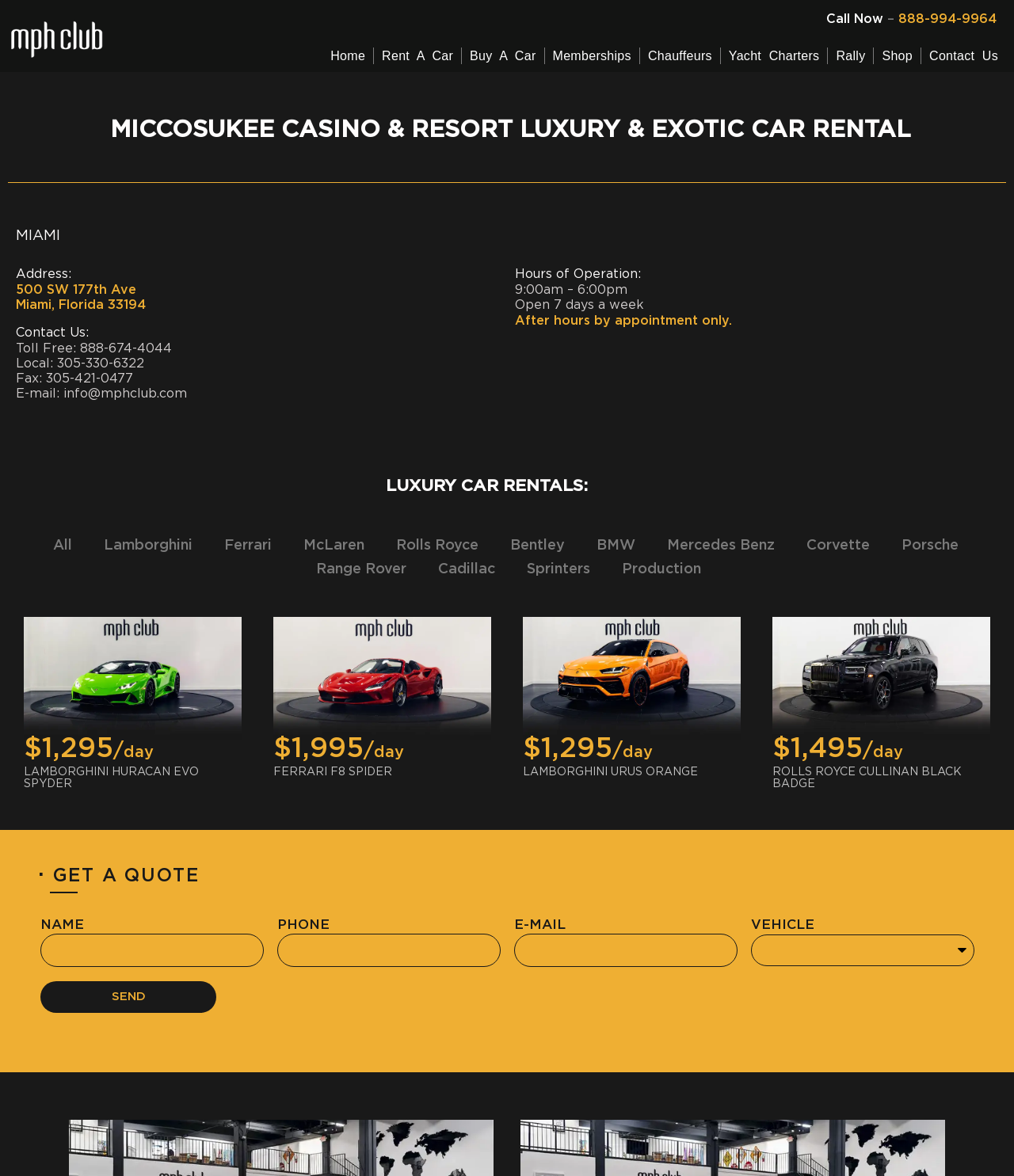Identify the bounding box coordinates of the area that should be clicked in order to complete the given instruction: "Click the 'Rent A Car' link". The bounding box coordinates should be four float numbers between 0 and 1, i.e., [left, top, right, bottom].

[0.369, 0.04, 0.455, 0.055]